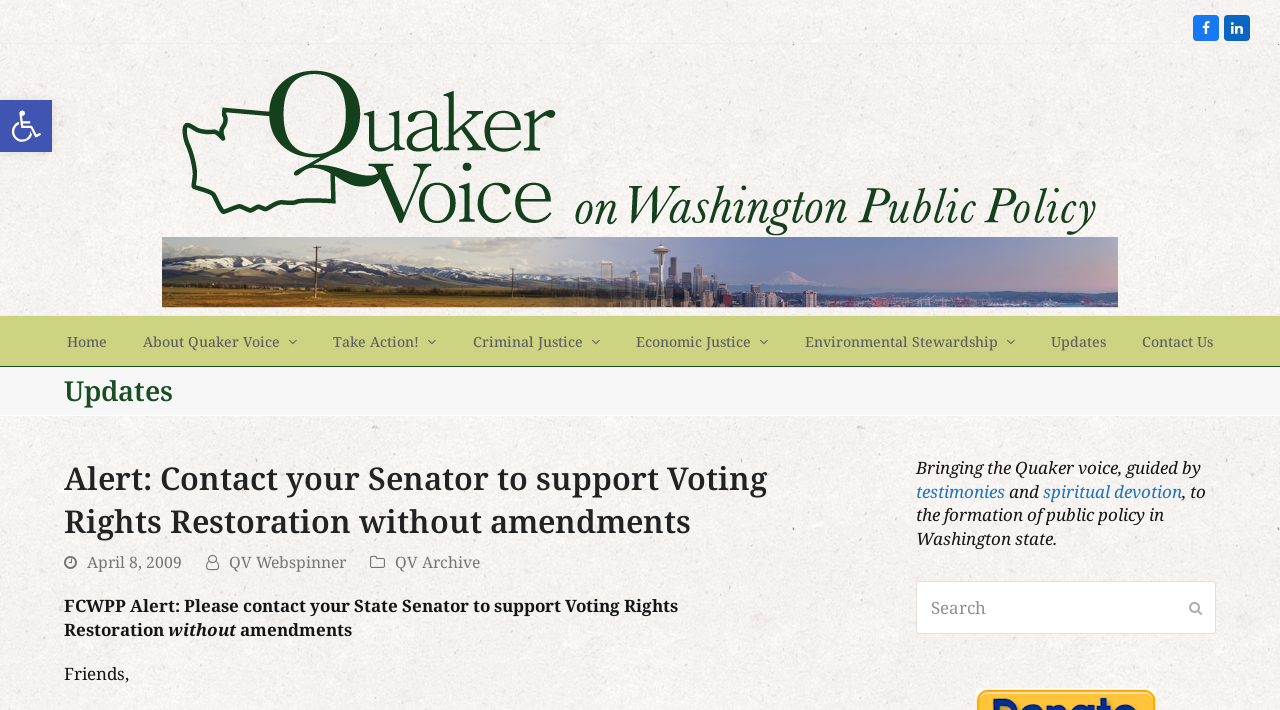Identify the bounding box coordinates necessary to click and complete the given instruction: "Visit Facebook page".

[0.932, 0.021, 0.952, 0.058]